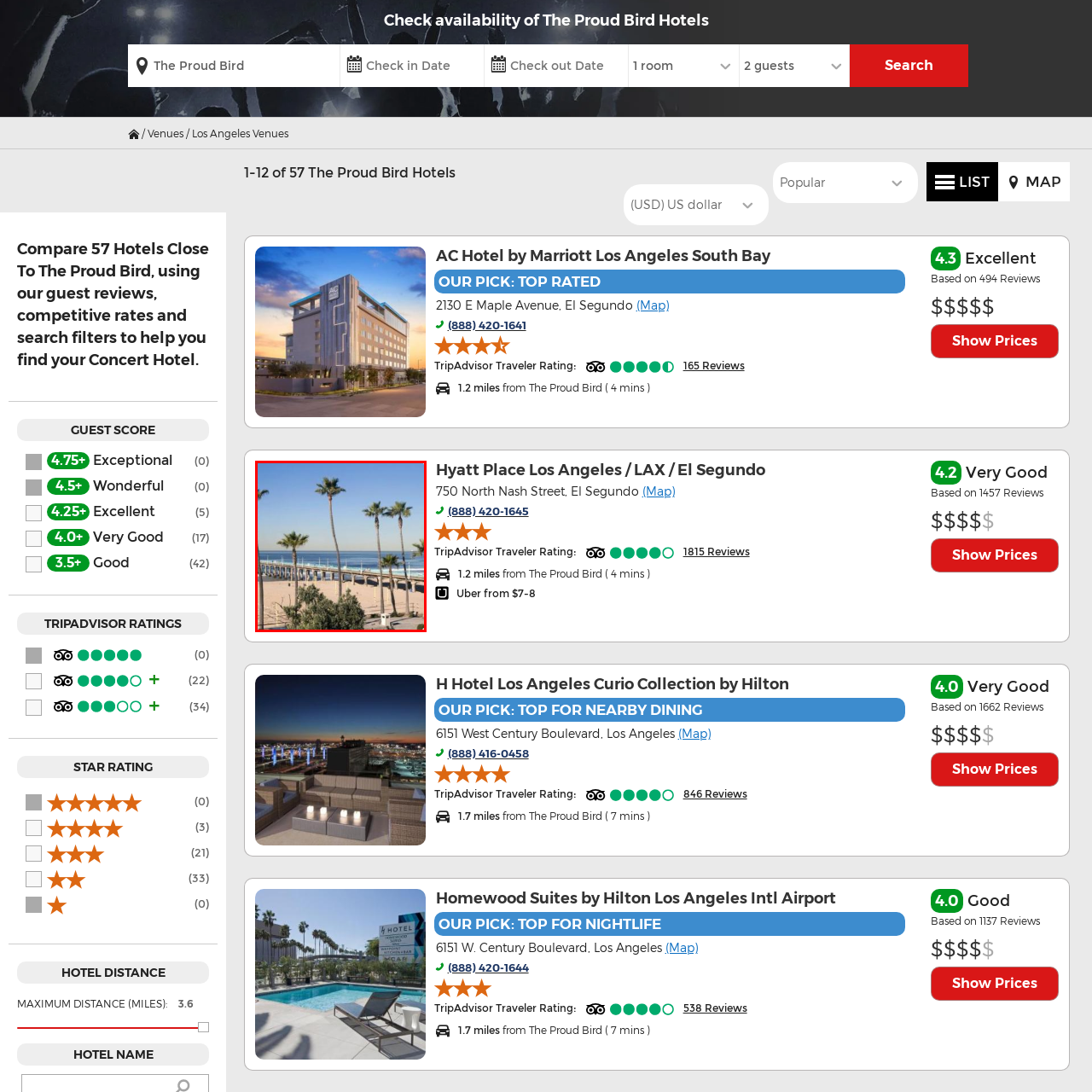Examine the content inside the red boundary in the image and give a detailed response to the following query: What extends into the water?

The caption states that a wooden pier extends into the water, symbolizing the iconic coastal lifestyle of Southern California. This implies that the structure extending into the water is a wooden pier.